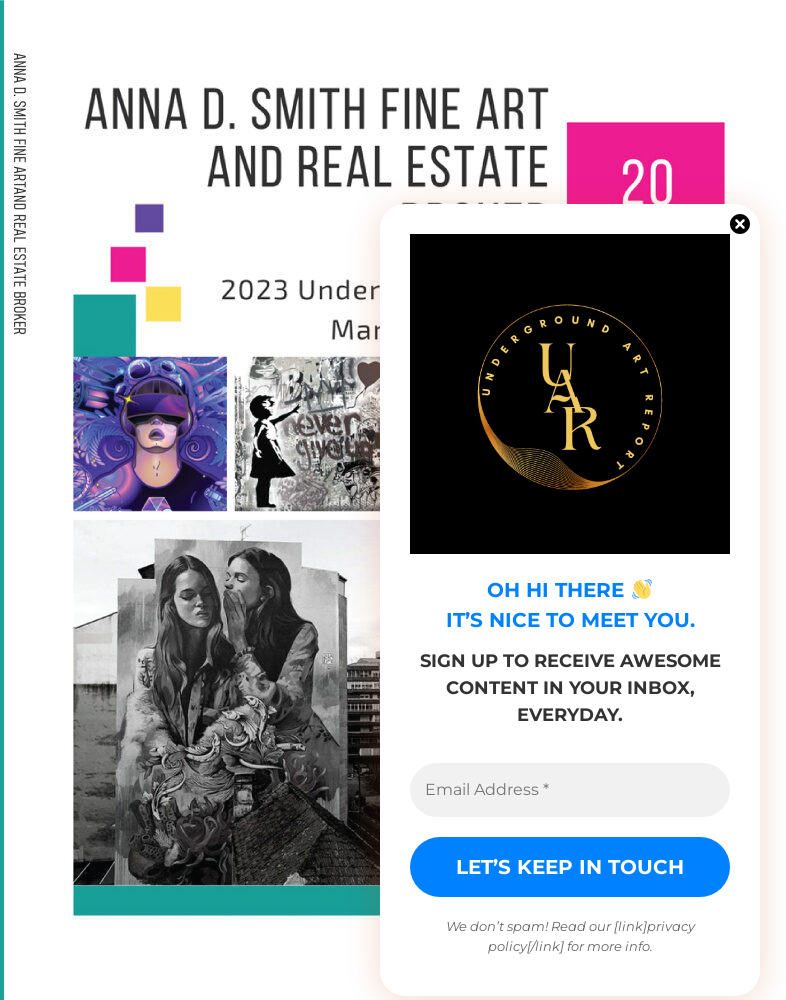What is the purpose of the interactive textbox on the right side?
Examine the webpage screenshot and provide an in-depth answer to the question.

The interactive textbox is located next to the promotional section that invites viewers to 'SIGN UP TO RECEIVE AWESOME CONTENT IN YOUR INBOX, EVERYDAY', suggesting that the purpose of the textbox is to submit one's email address to receive art-related content.